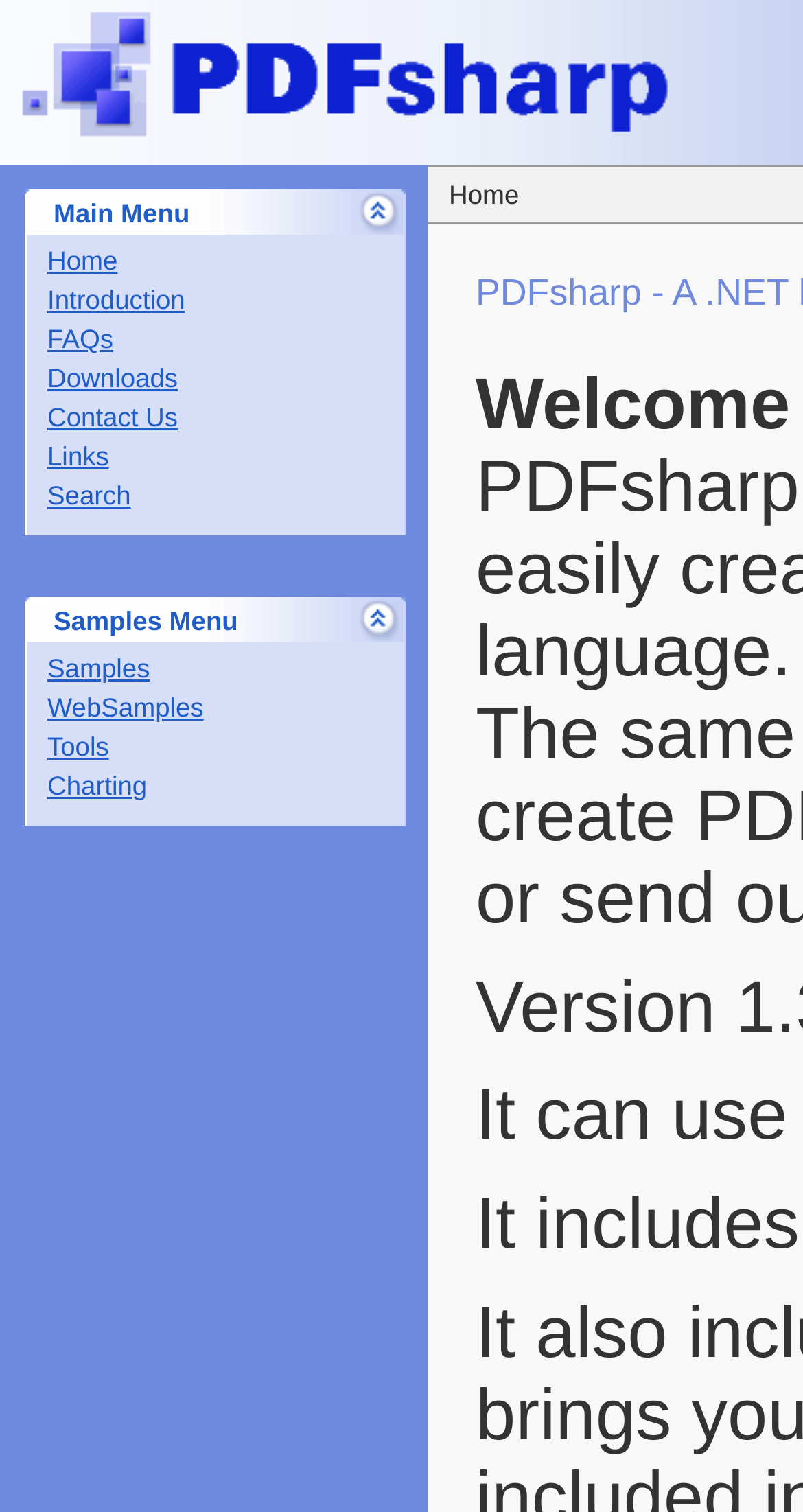Determine the bounding box coordinates in the format (top-left x, top-left y, bottom-right x, bottom-right y). Ensure all values are floating point numbers between 0 and 1. Identify the bounding box of the UI element described by: FAQs

[0.059, 0.214, 0.141, 0.234]